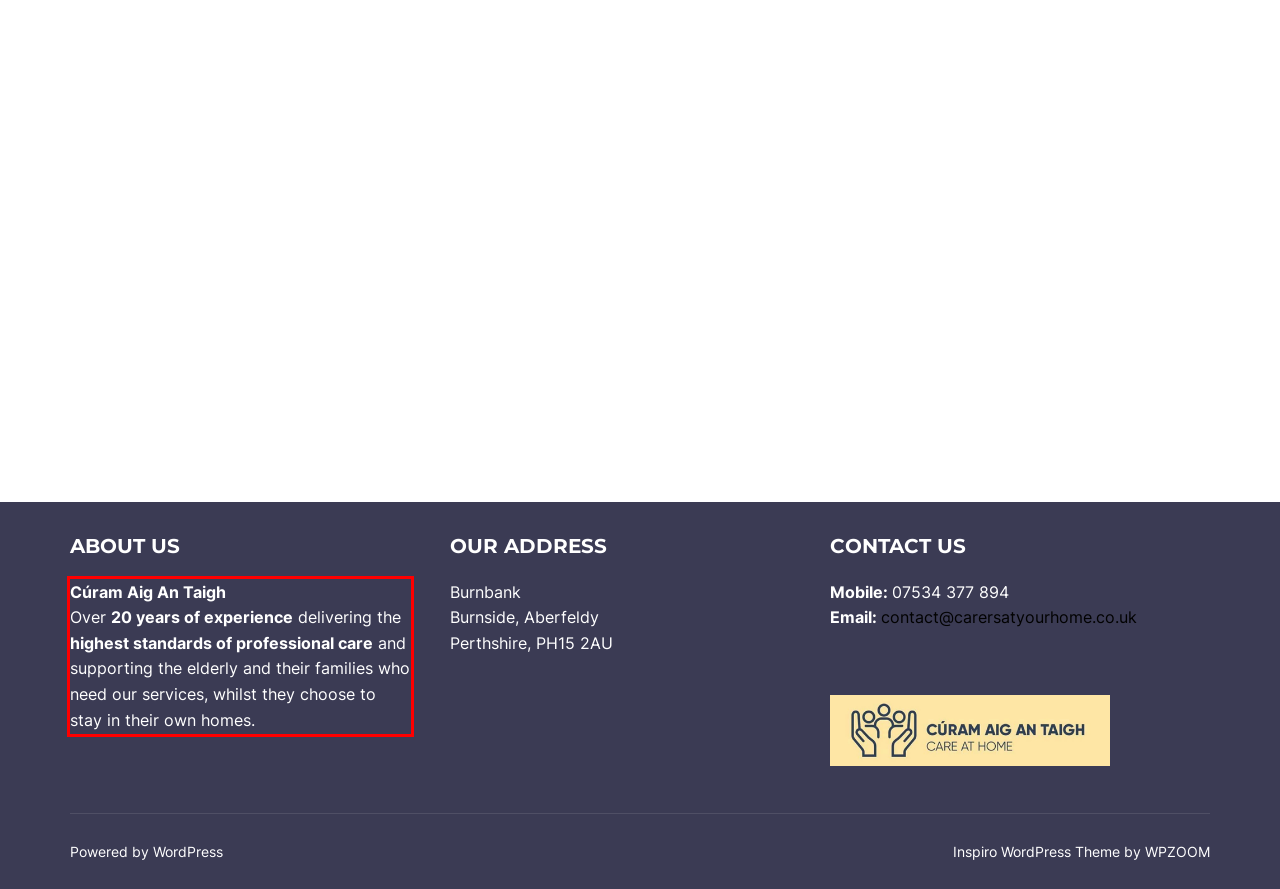Please recognize and transcribe the text located inside the red bounding box in the webpage image.

Cúram Aig An Taigh Over 20 years of experience delivering the highest standards of professional care and supporting the elderly and their families who need our services, whilst they choose to stay in their own homes.